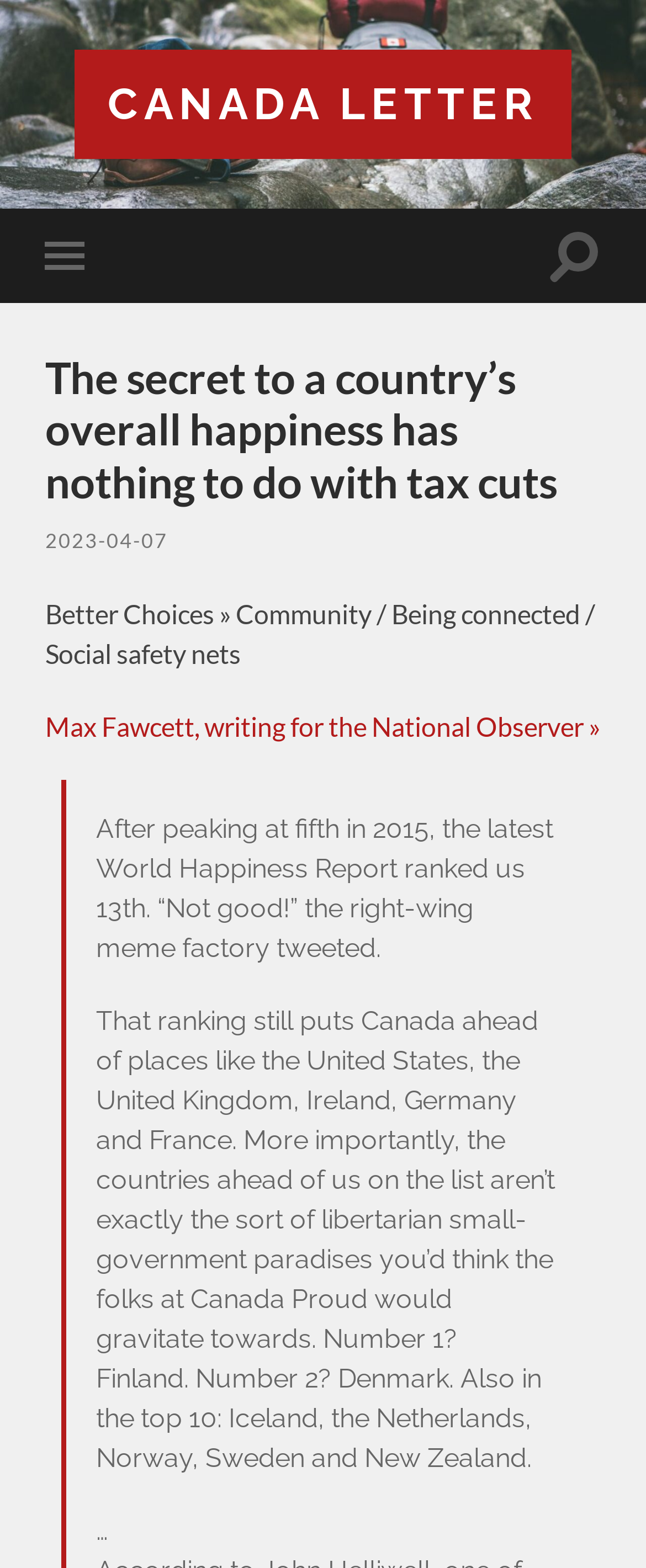Locate the UI element that matches the description Canada Letter in the webpage screenshot. Return the bounding box coordinates in the format (top-left x, top-left y, bottom-right x, bottom-right y), with values ranging from 0 to 1.

[0.167, 0.05, 0.833, 0.082]